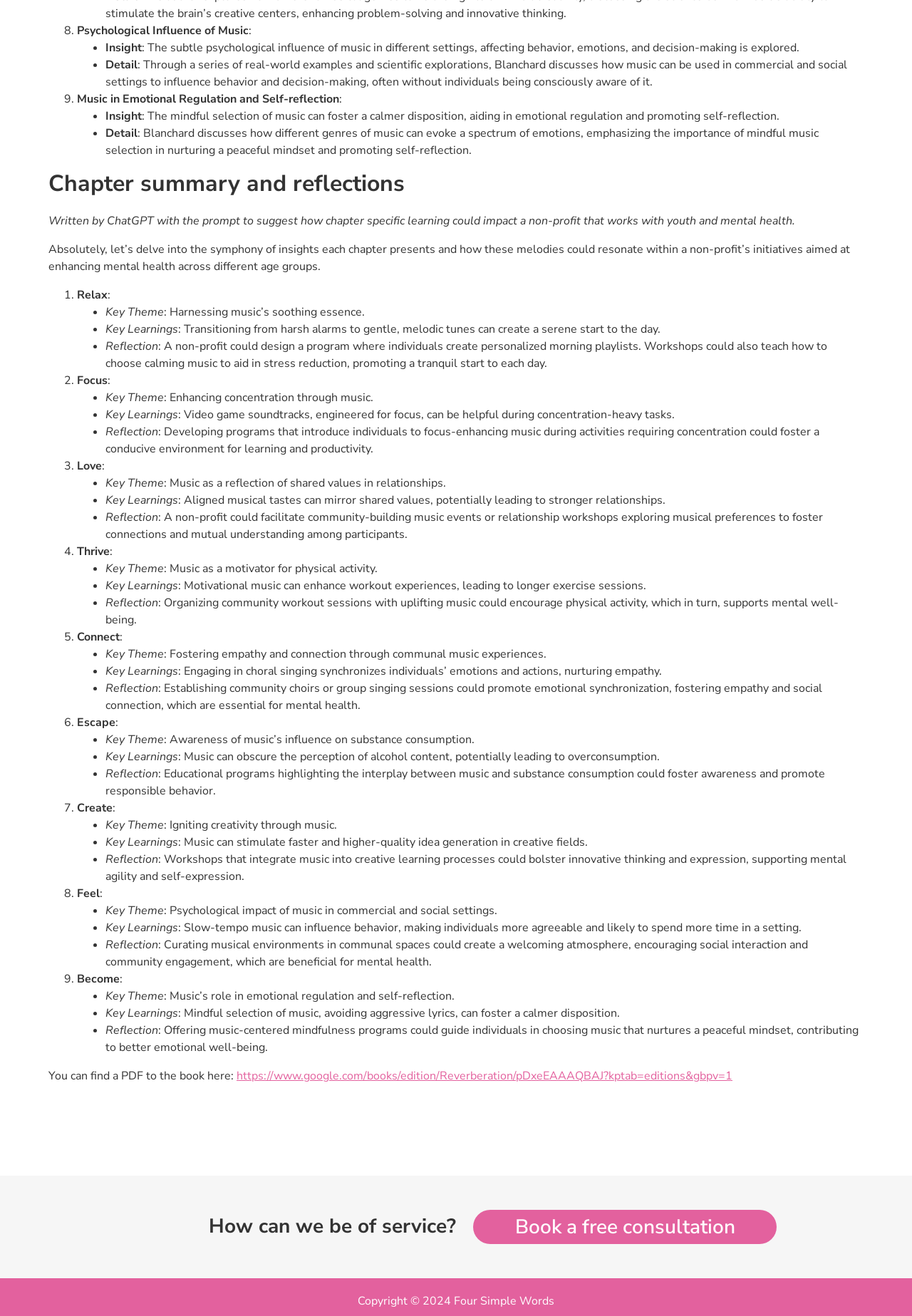For the element described, predict the bounding box coordinates as (top-left x, top-left y, bottom-right x, bottom-right y). All values should be between 0 and 1. Element description: https://www.google.com/books/edition/Reverberation/pDxeEAAAQBAJ?kptab=editions&gbpv=1

[0.259, 0.811, 0.803, 0.823]